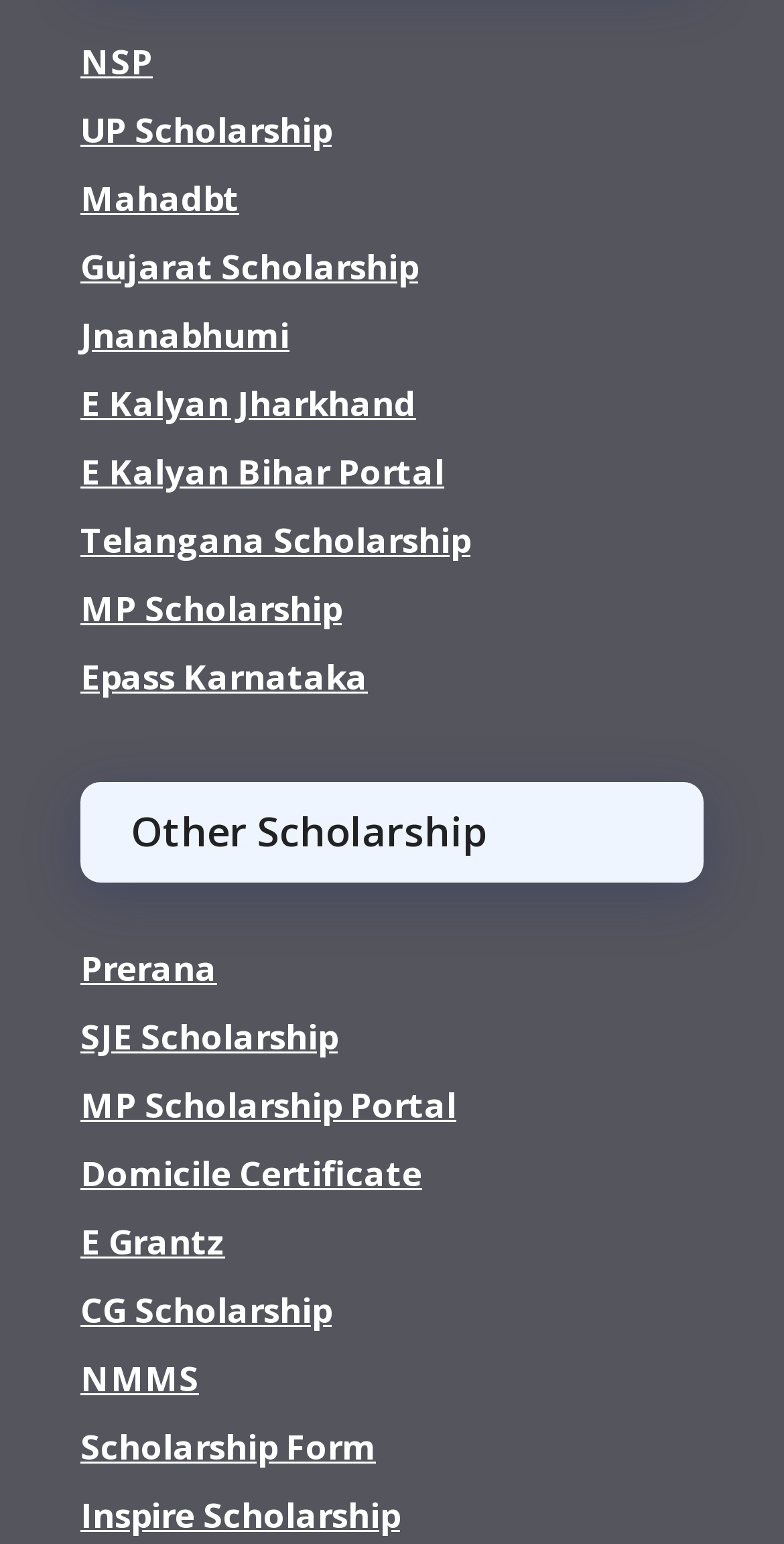How many links are listed under 'Other Scholarship'?
Using the visual information, answer the question in a single word or phrase.

14